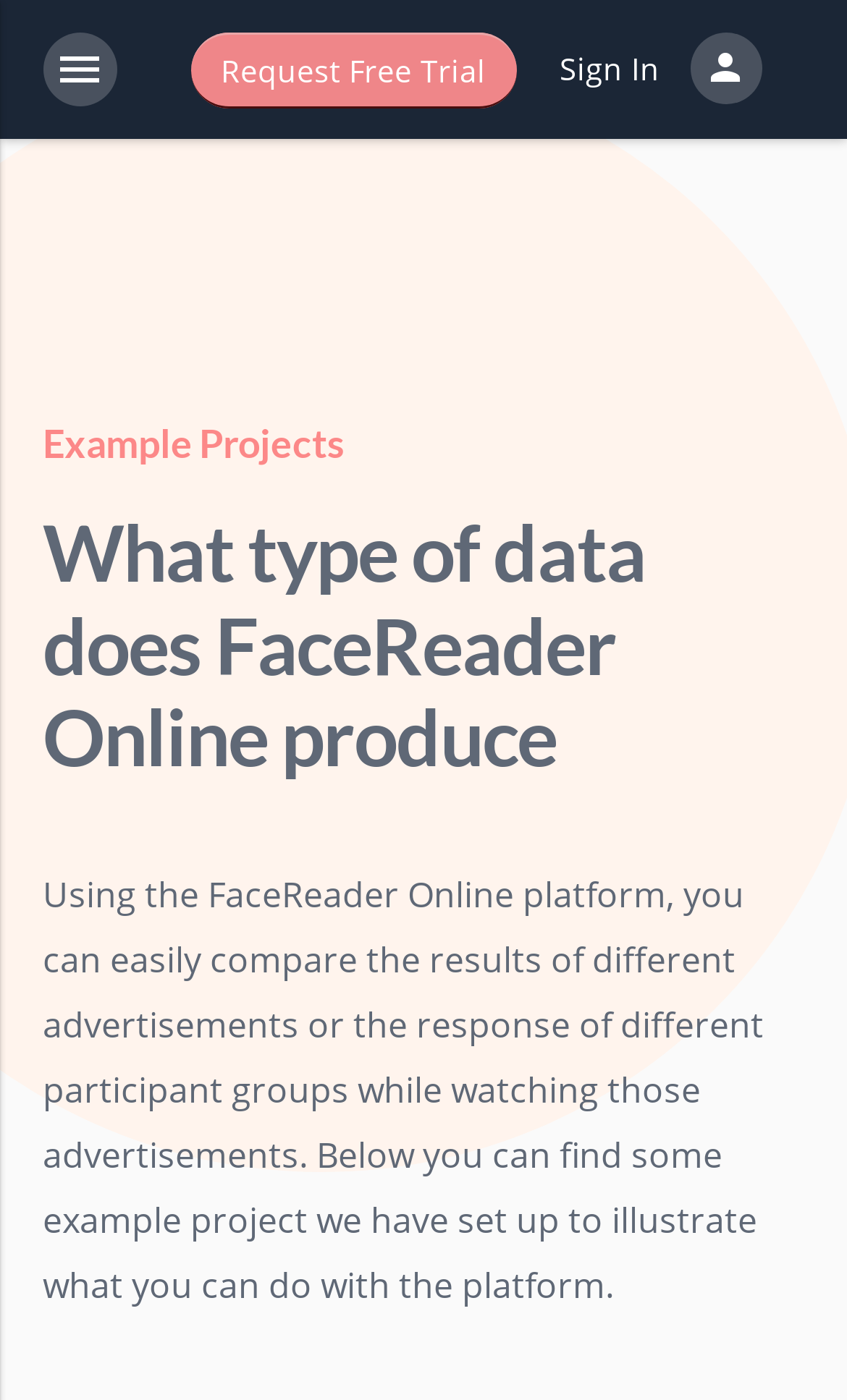What can be compared using FaceReader Online?
Offer a detailed and exhaustive answer to the question.

According to the webpage, FaceReader Online can be used to compare the results of different advertisements or the response of different participant groups while watching those advertisements. This implies that one of the things that can be compared using FaceReader Online is the results of different advertisements.